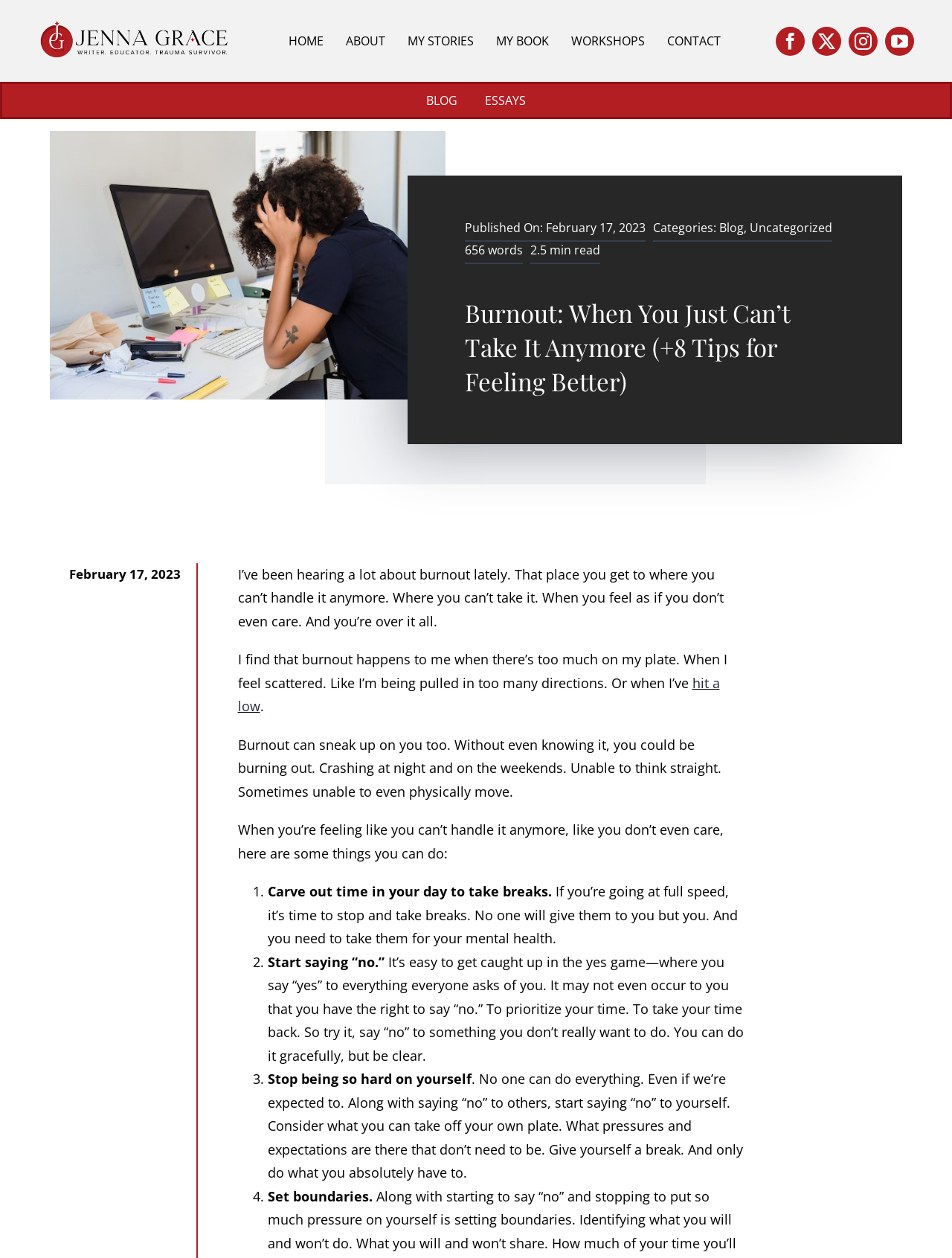Identify the bounding box coordinates for the element that needs to be clicked to fulfill this instruction: "go to home page". Provide the coordinates in the format of four float numbers between 0 and 1: [left, top, right, bottom].

[0.291, 0.012, 0.351, 0.053]